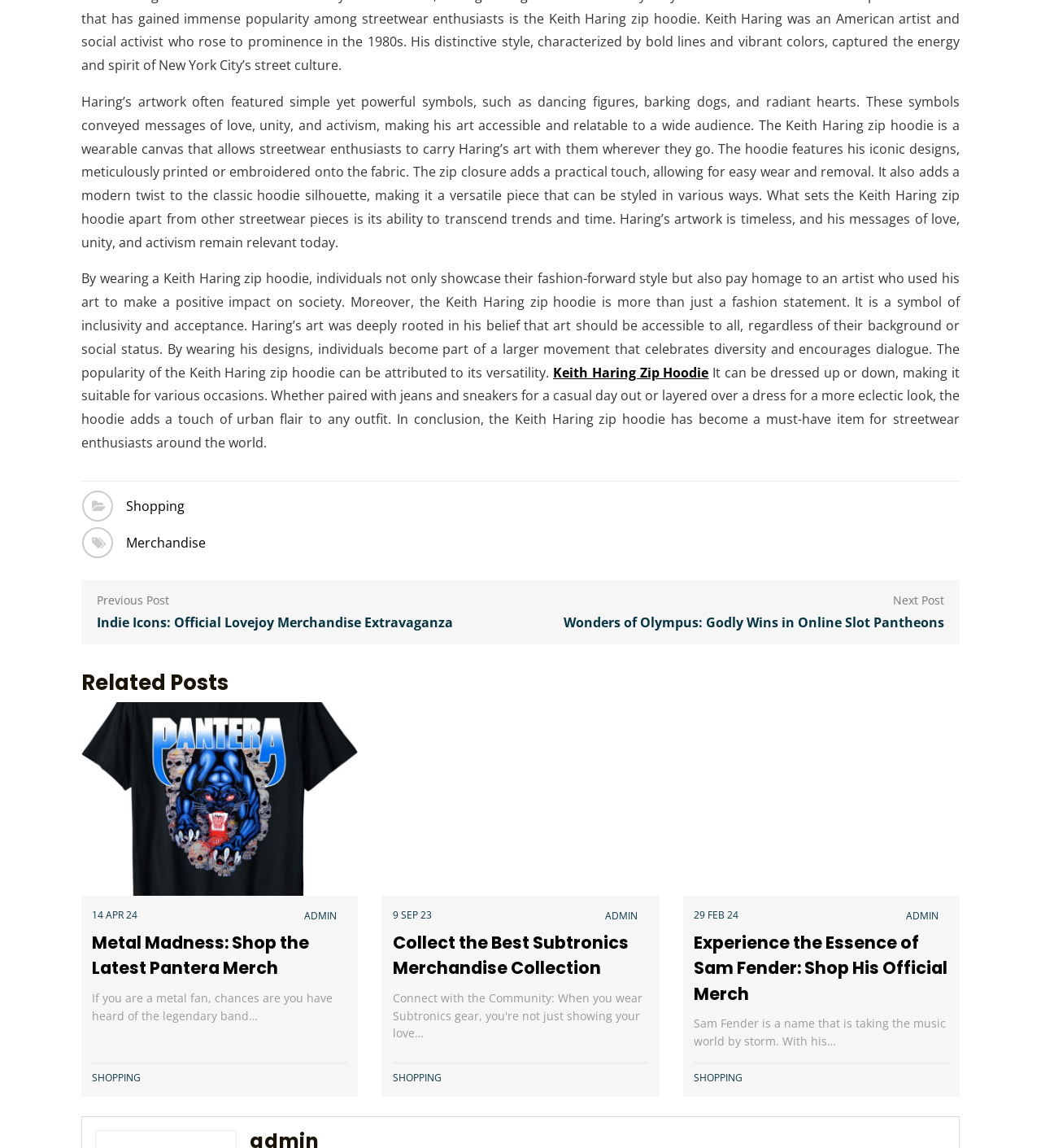Provide the bounding box coordinates of the UI element that matches the description: "Keith Haring Zip Hoodie".

[0.531, 0.317, 0.681, 0.332]